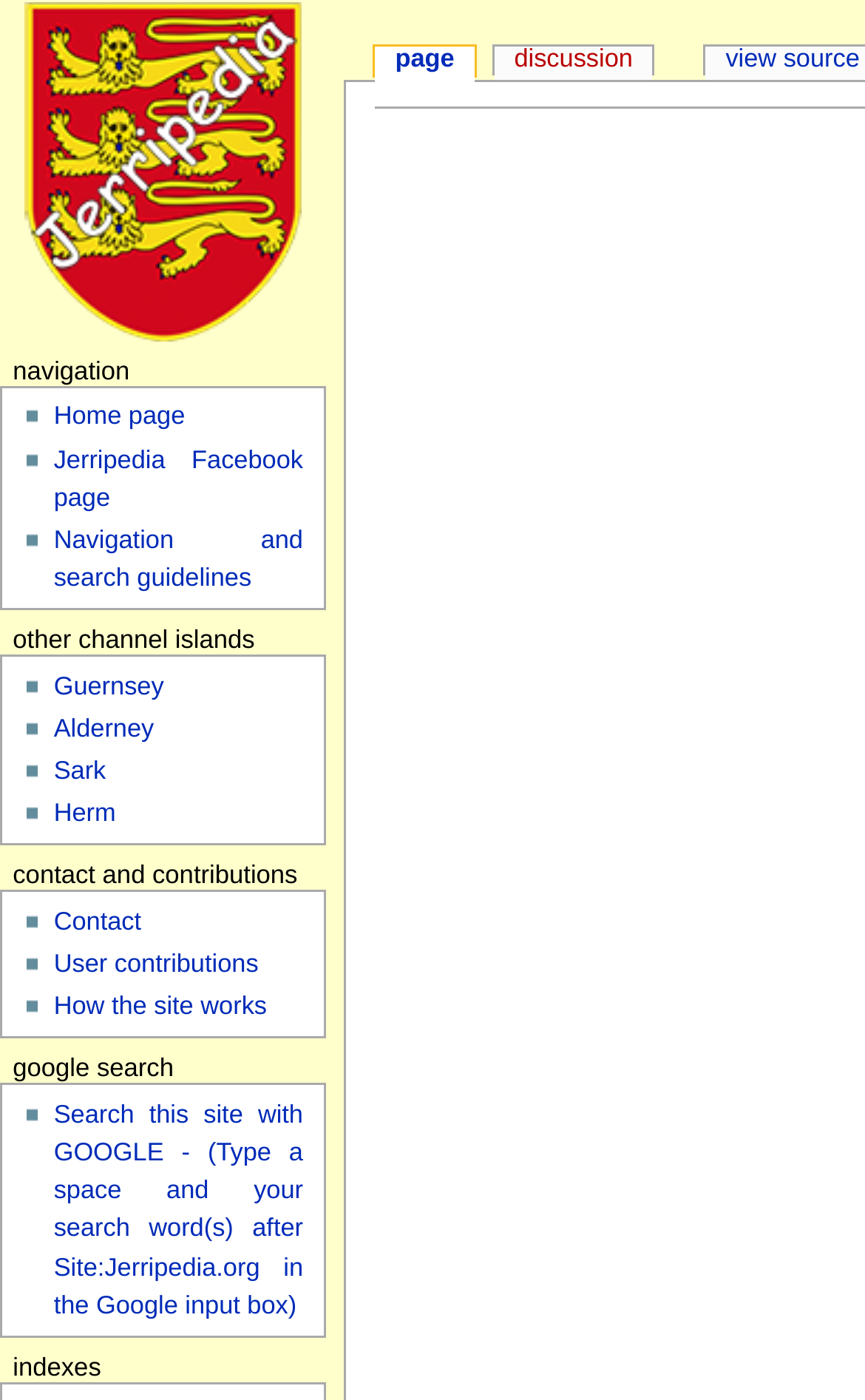Identify the bounding box coordinates of the HTML element based on this description: "Jerripedia Facebook page".

[0.062, 0.32, 0.35, 0.366]